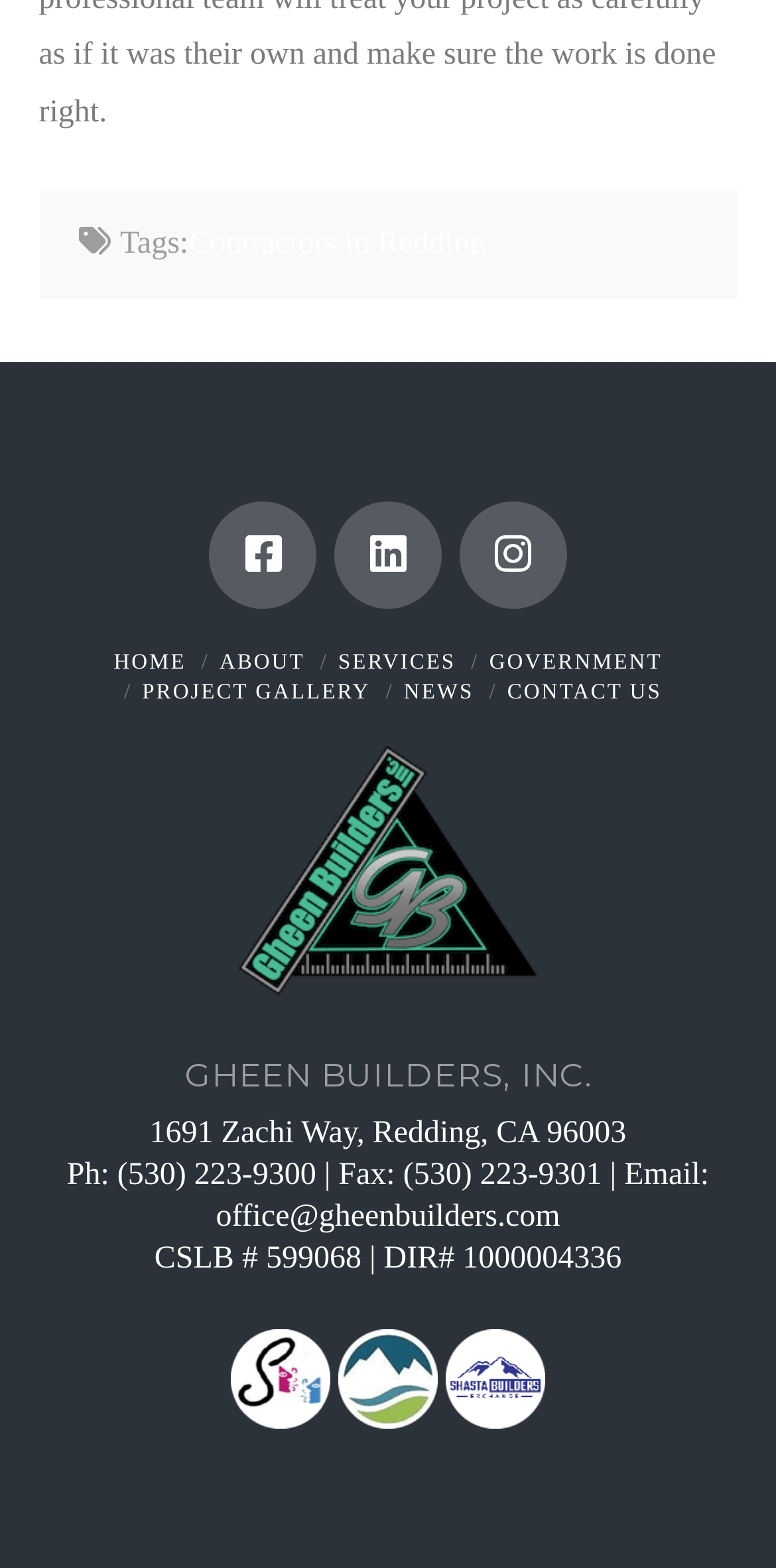Locate the bounding box coordinates for the element described below: "Project Gallery". The coordinates must be four float values between 0 and 1, formatted as [left, top, right, bottom].

[0.183, 0.434, 0.477, 0.449]